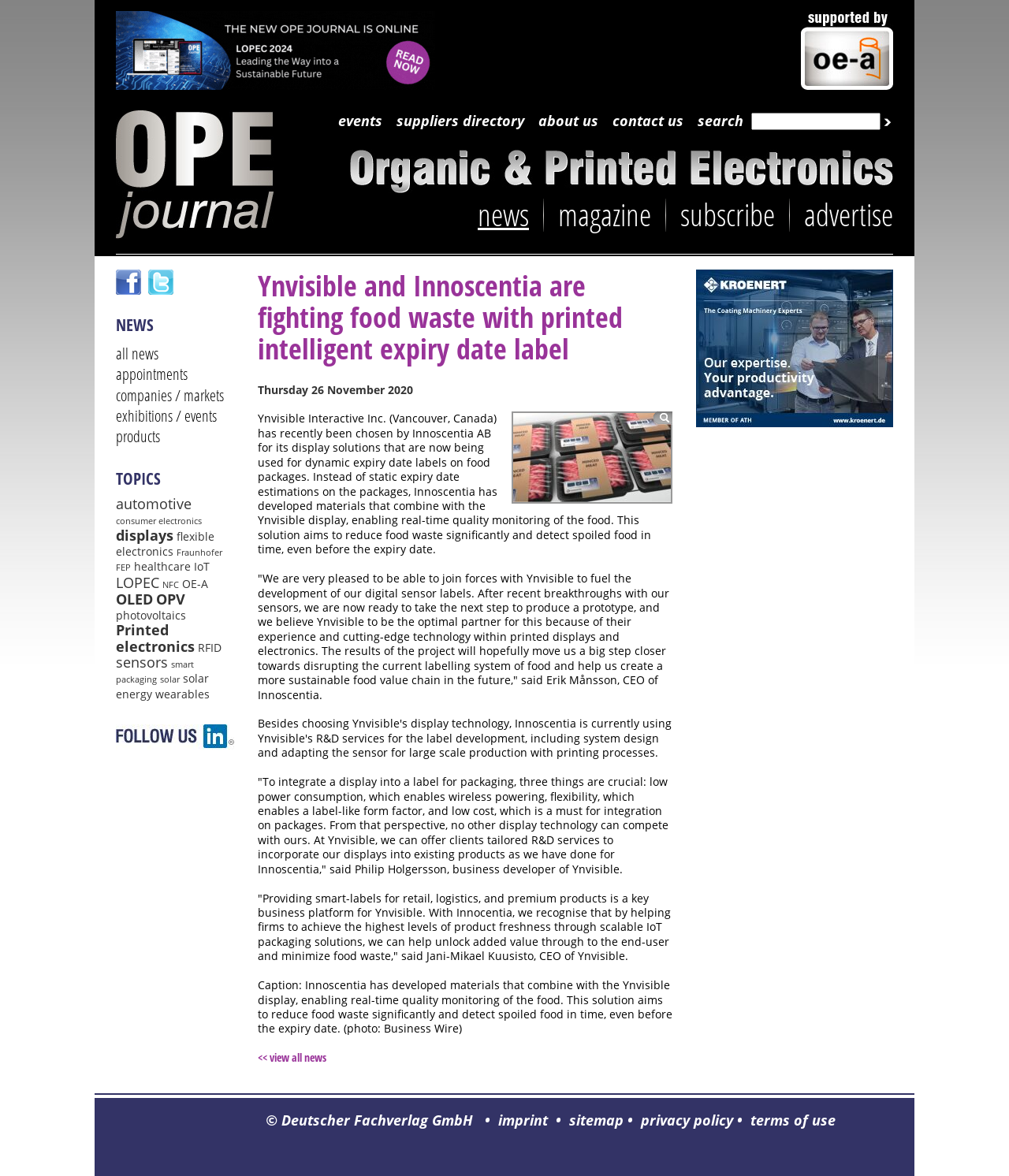Please find the bounding box coordinates of the element that needs to be clicked to perform the following instruction: "Check events". The bounding box coordinates should be four float numbers between 0 and 1, represented as [left, top, right, bottom].

[0.335, 0.095, 0.379, 0.111]